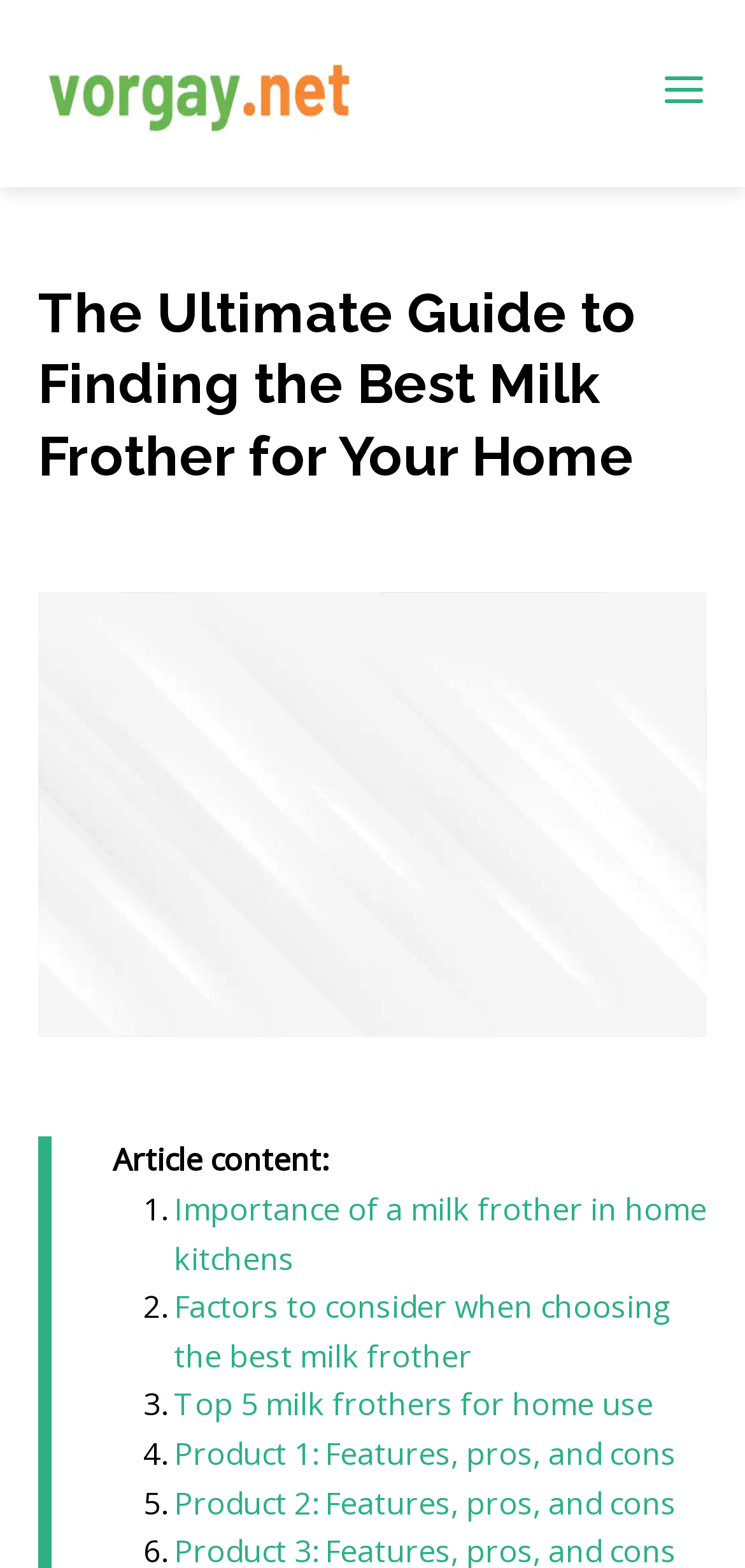What is the website's domain name?
Please provide a single word or phrase as your answer based on the screenshot.

vorgay.net